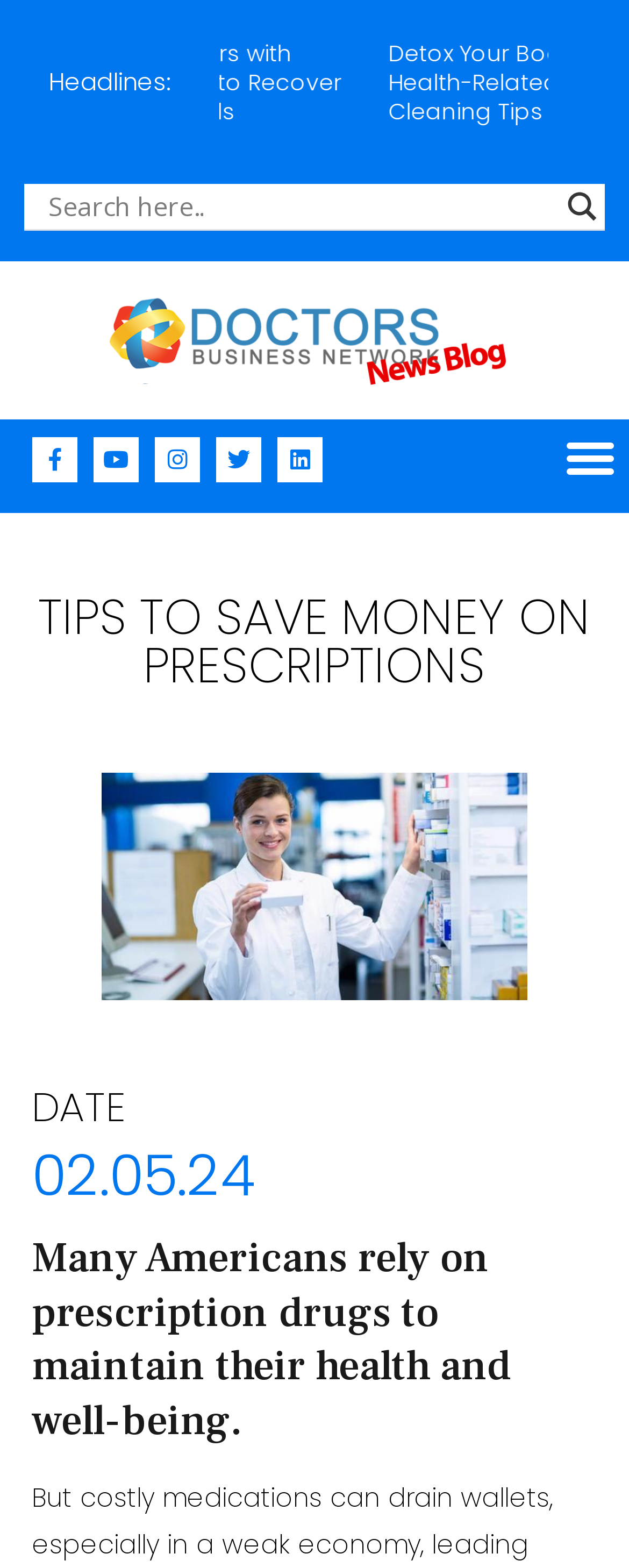Determine the bounding box coordinates in the format (top-left x, top-left y, bottom-right x, bottom-right y). Ensure all values are floating point numbers between 0 and 1. Identify the bounding box of the UI element described by: Instagram

[0.246, 0.279, 0.318, 0.307]